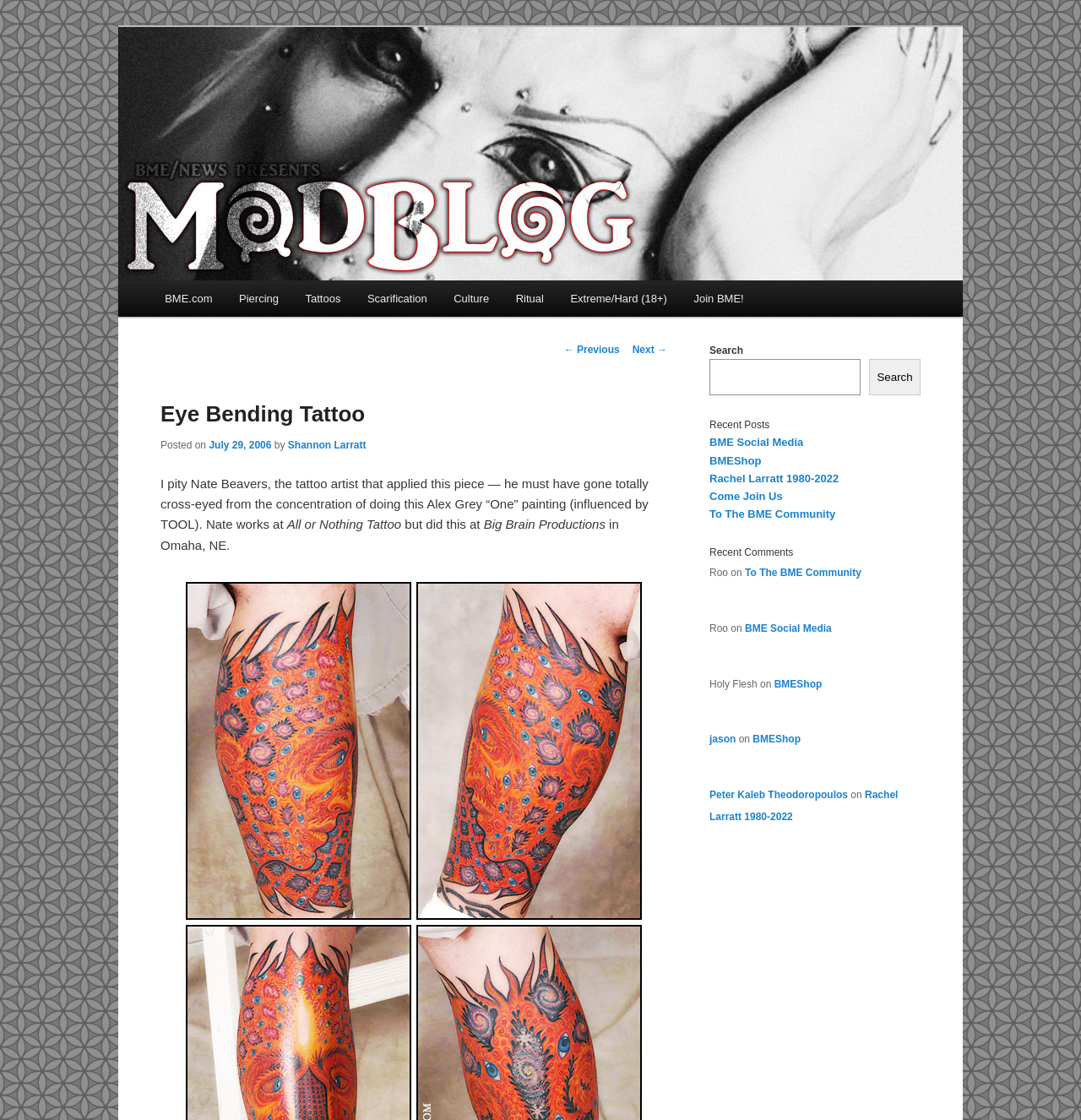Could you provide the bounding box coordinates for the portion of the screen to click to complete this instruction: "Read the 'Recent Posts'"?

[0.656, 0.373, 0.852, 0.387]